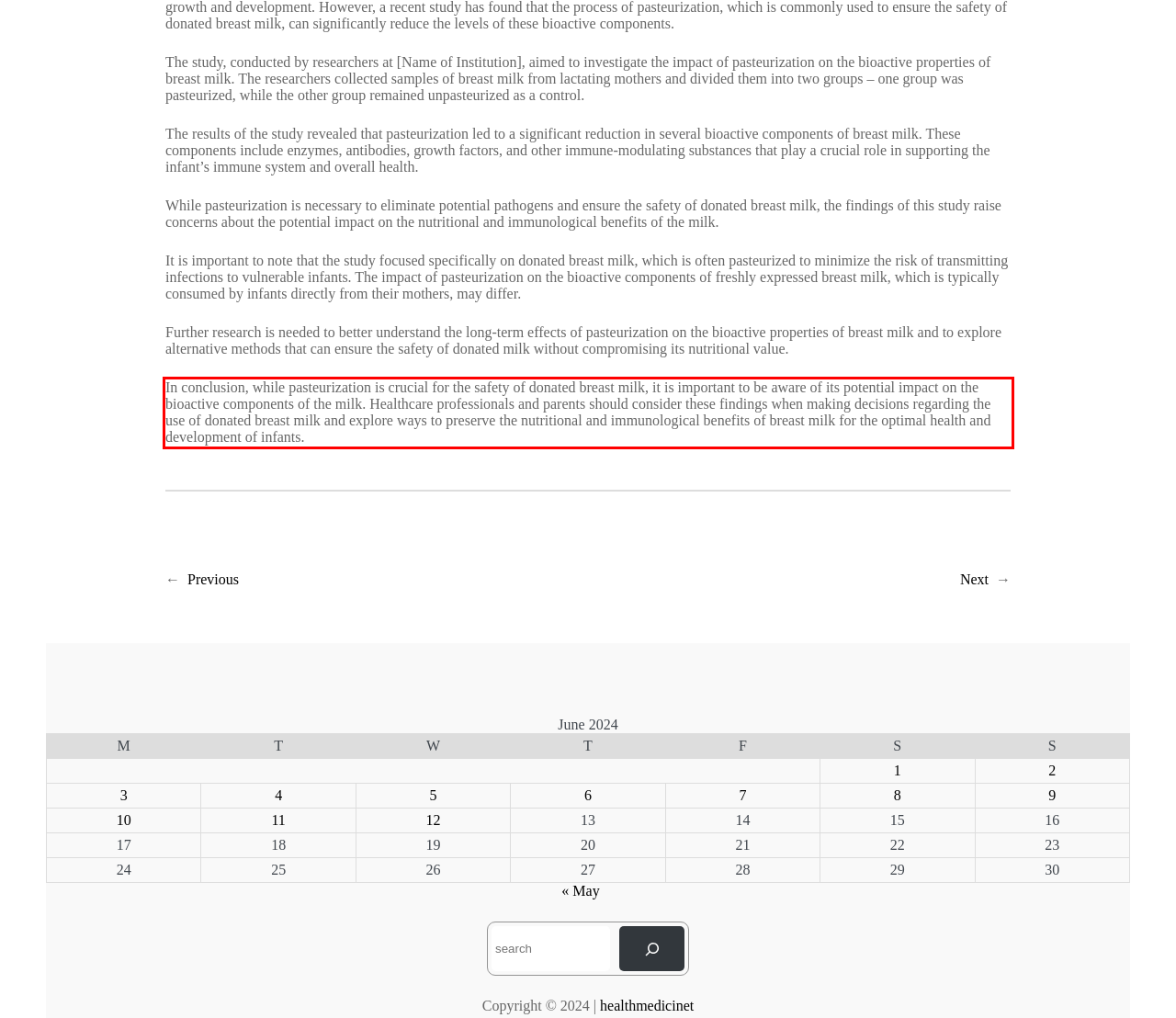You have a screenshot of a webpage, and there is a red bounding box around a UI element. Utilize OCR to extract the text within this red bounding box.

In conclusion, while pasteurization is crucial for the safety of donated breast milk, it is important to be aware of its potential impact on the bioactive components of the milk. Healthcare professionals and parents should consider these findings when making decisions regarding the use of donated breast milk and explore ways to preserve the nutritional and immunological benefits of breast milk for the optimal health and development of infants.